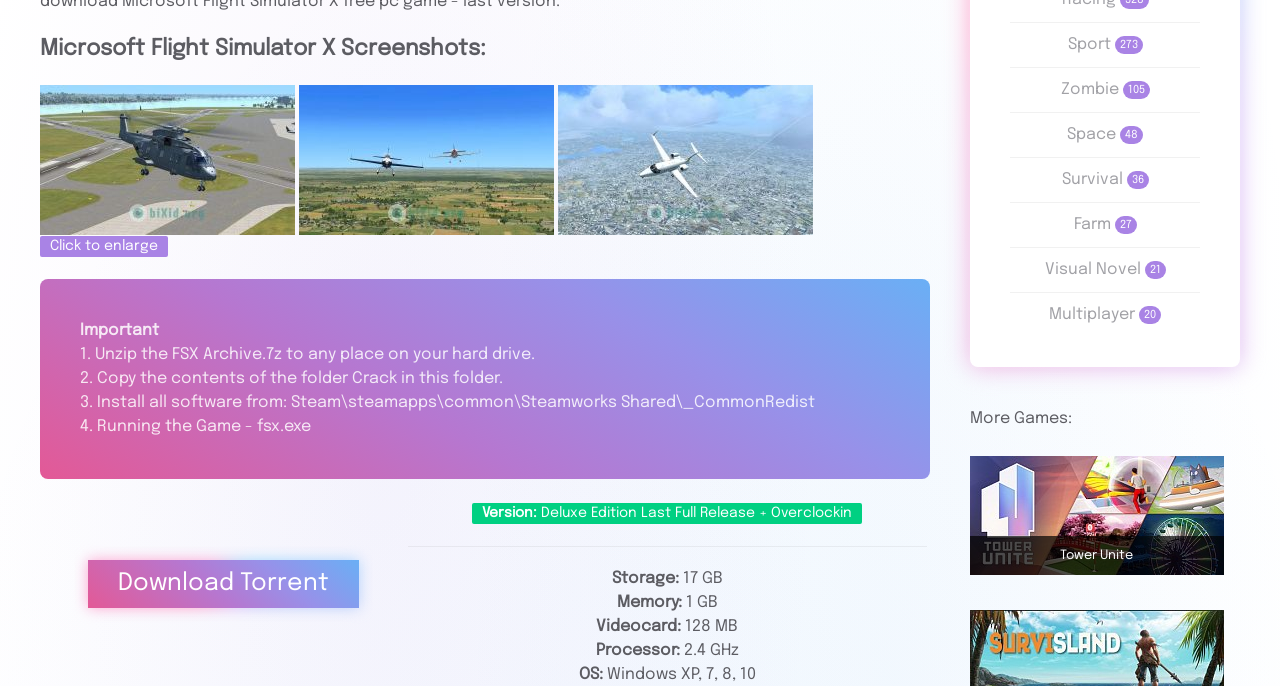Provide the bounding box coordinates, formatted as (top-left x, top-left y, bottom-right x, bottom-right y), with all values being floating point numbers between 0 and 1. Identify the bounding box of the UI element that matches the description: parent_node: Category: Simulators

[0.436, 0.122, 0.635, 0.341]